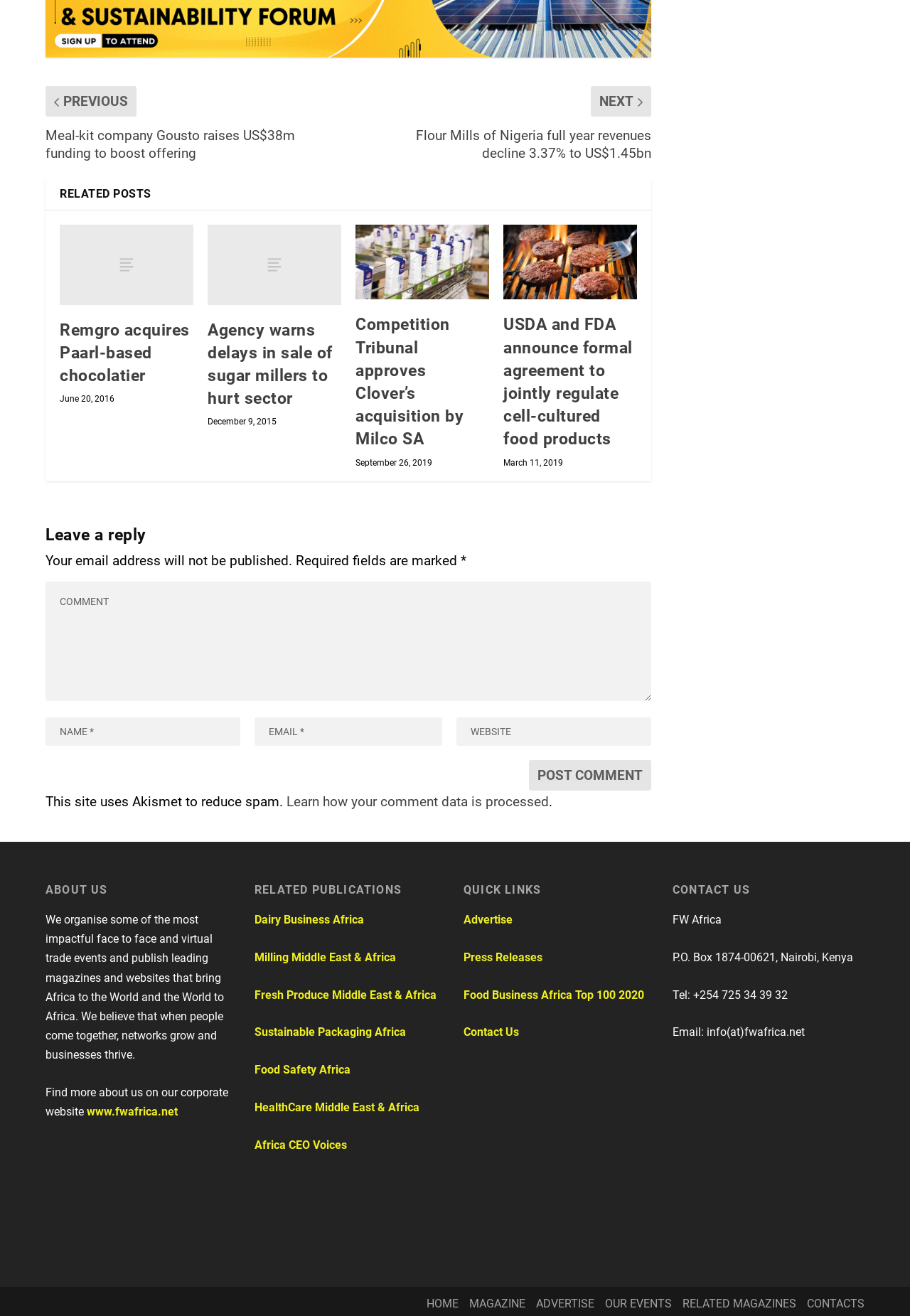Highlight the bounding box coordinates of the element that should be clicked to carry out the following instruction: "Visit Lancashire Evening Post on Facebook". The coordinates must be given as four float numbers ranging from 0 to 1, i.e., [left, top, right, bottom].

None